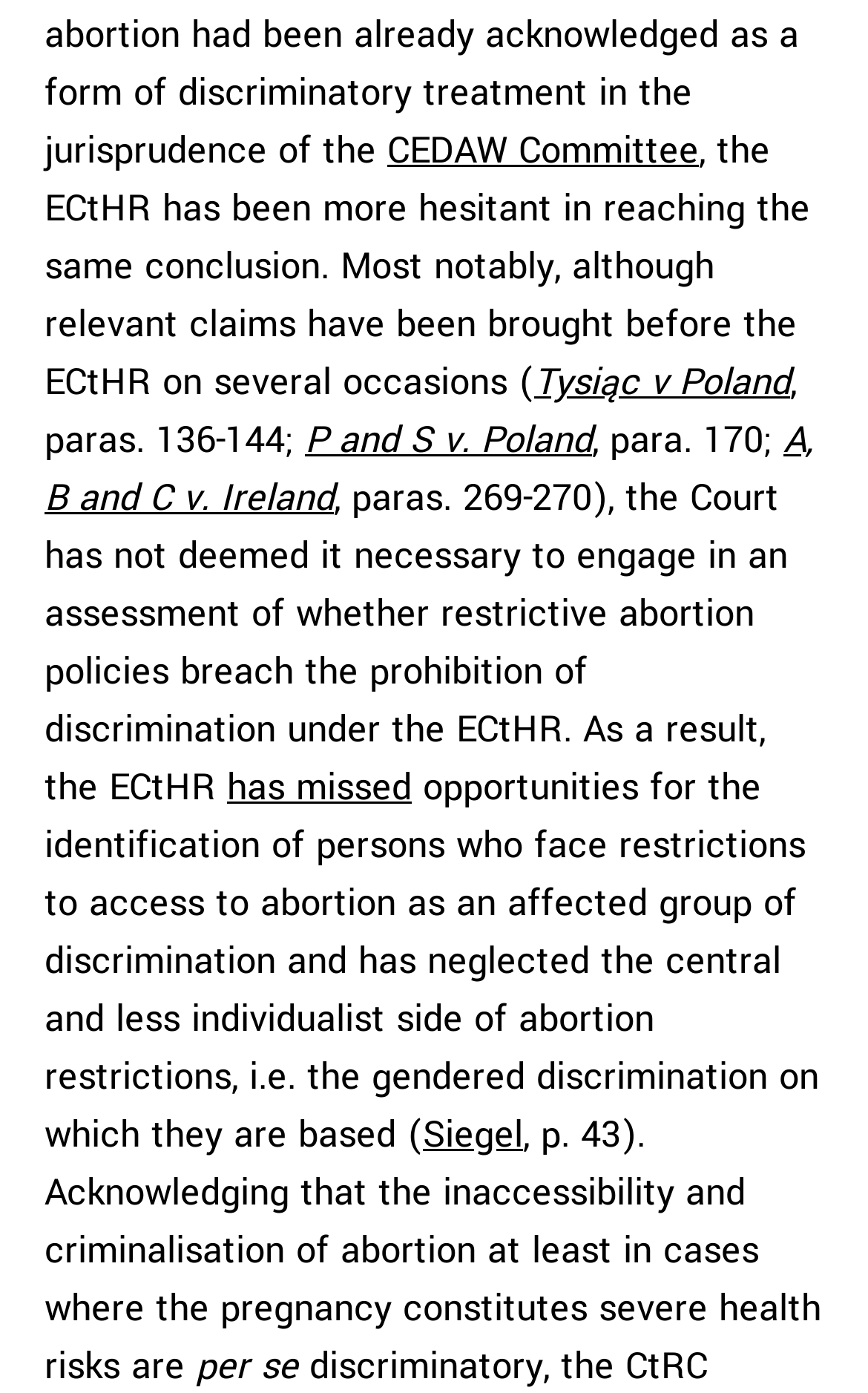Give a one-word or short-phrase answer to the following question: 
What is the name of the committee mentioned?

CEDAW Committee